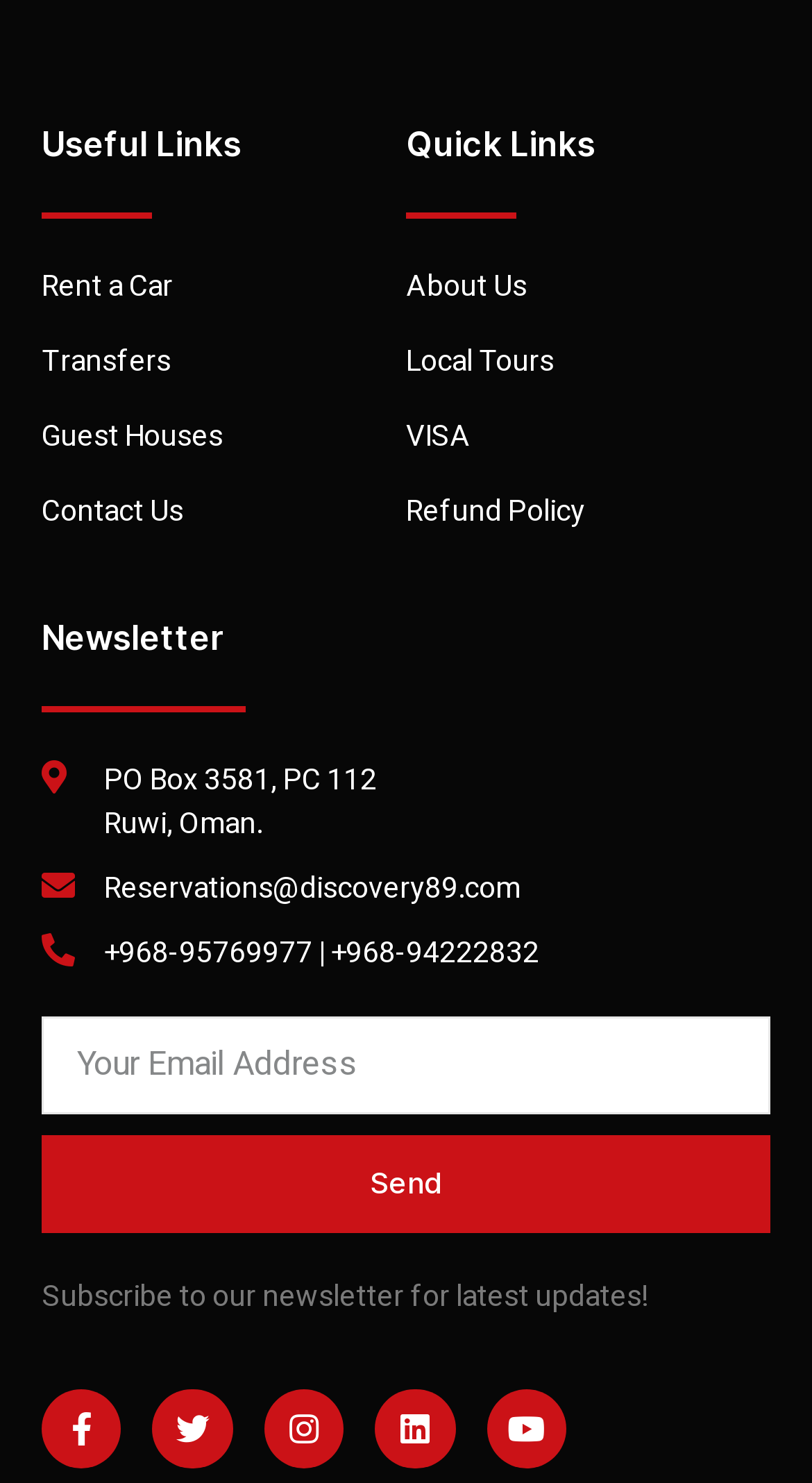Identify the bounding box of the UI component described as: "Refund Policy".

[0.5, 0.33, 0.949, 0.359]